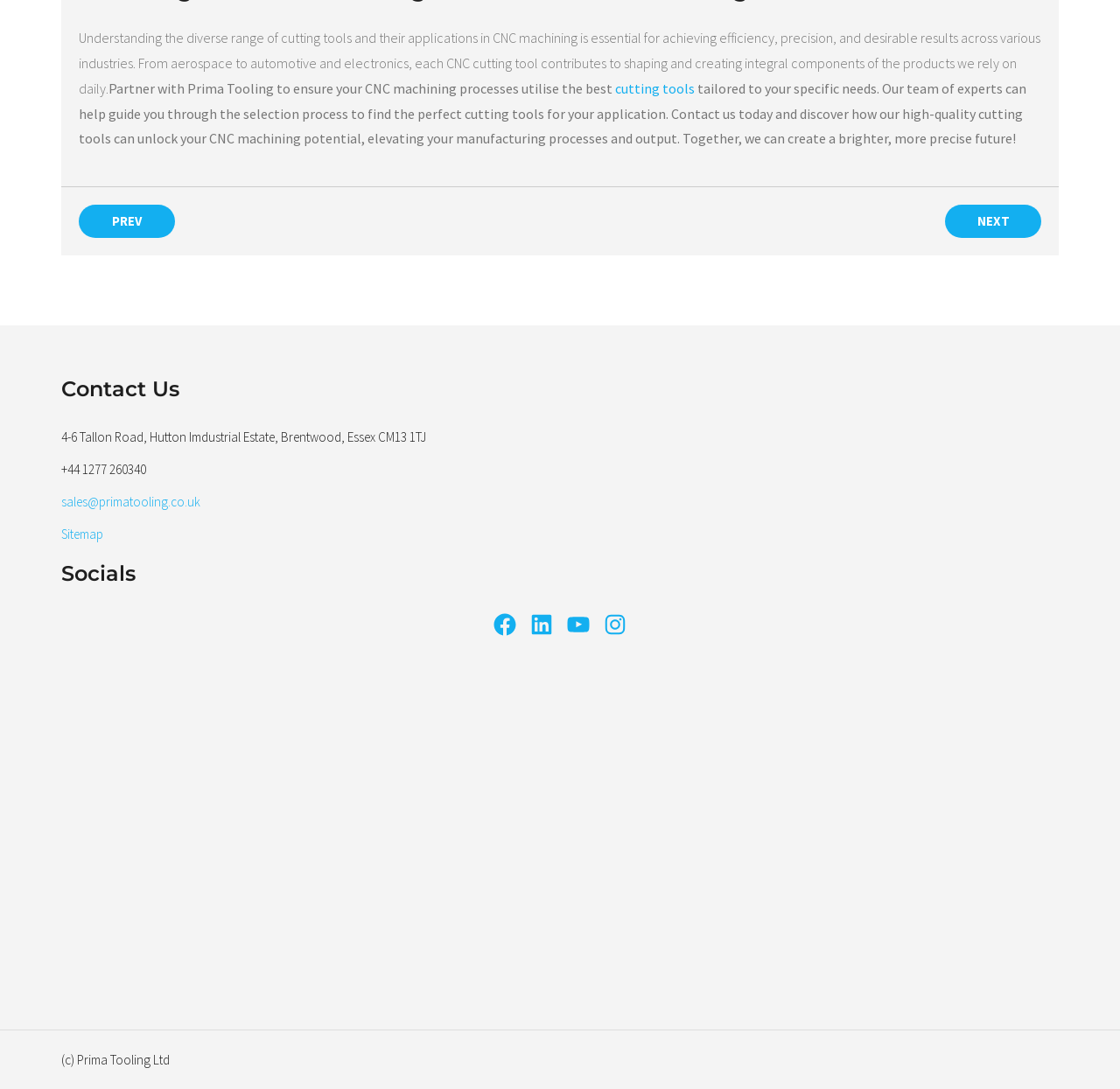Find and specify the bounding box coordinates that correspond to the clickable region for the instruction: "Follow on LinkedIn".

[0.472, 0.561, 0.495, 0.586]